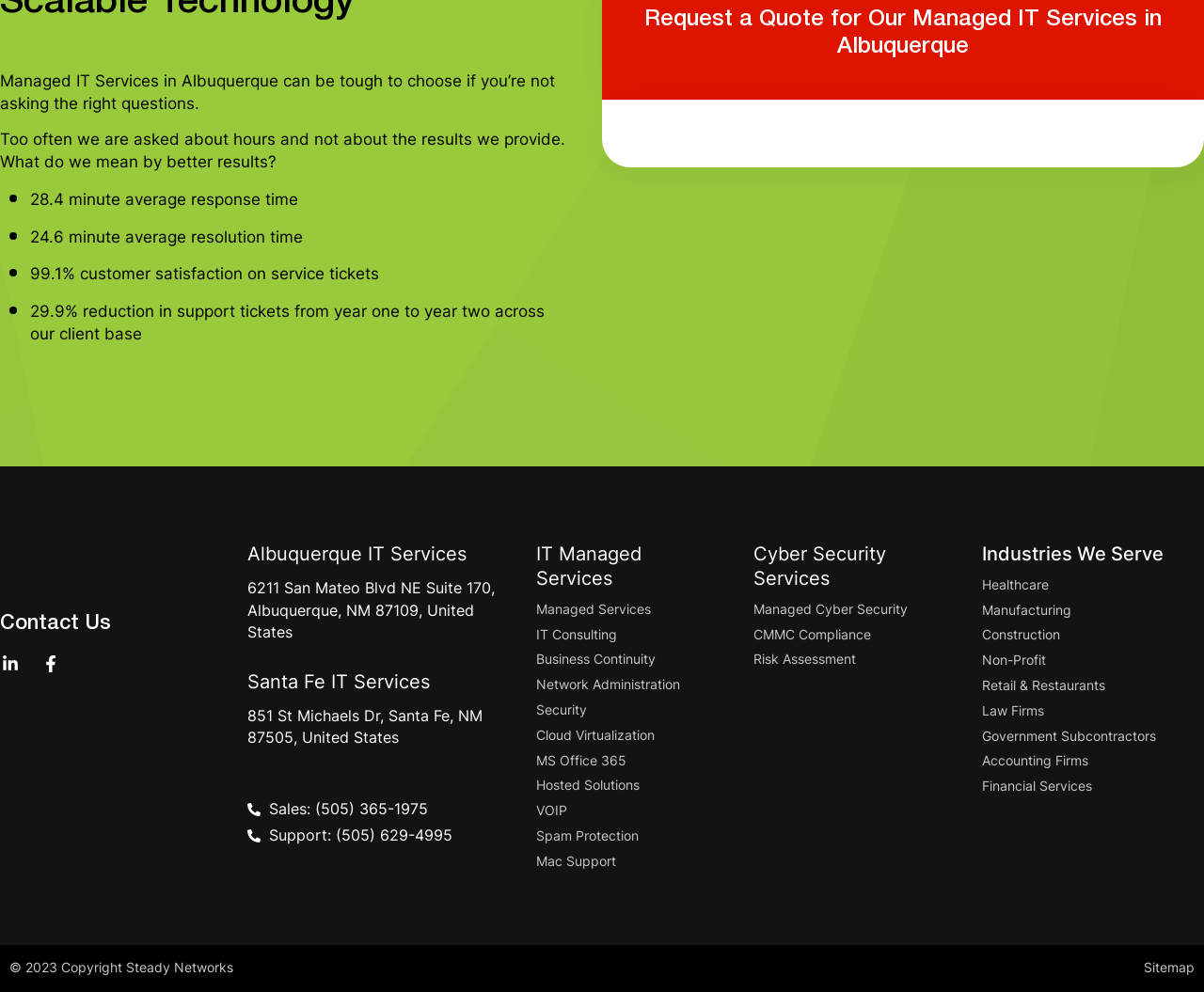Please find the bounding box coordinates (top-left x, top-left y, bottom-right x, bottom-right y) in the screenshot for the UI element described as follows: Albuquerque IT Services

[0.206, 0.547, 0.388, 0.57]